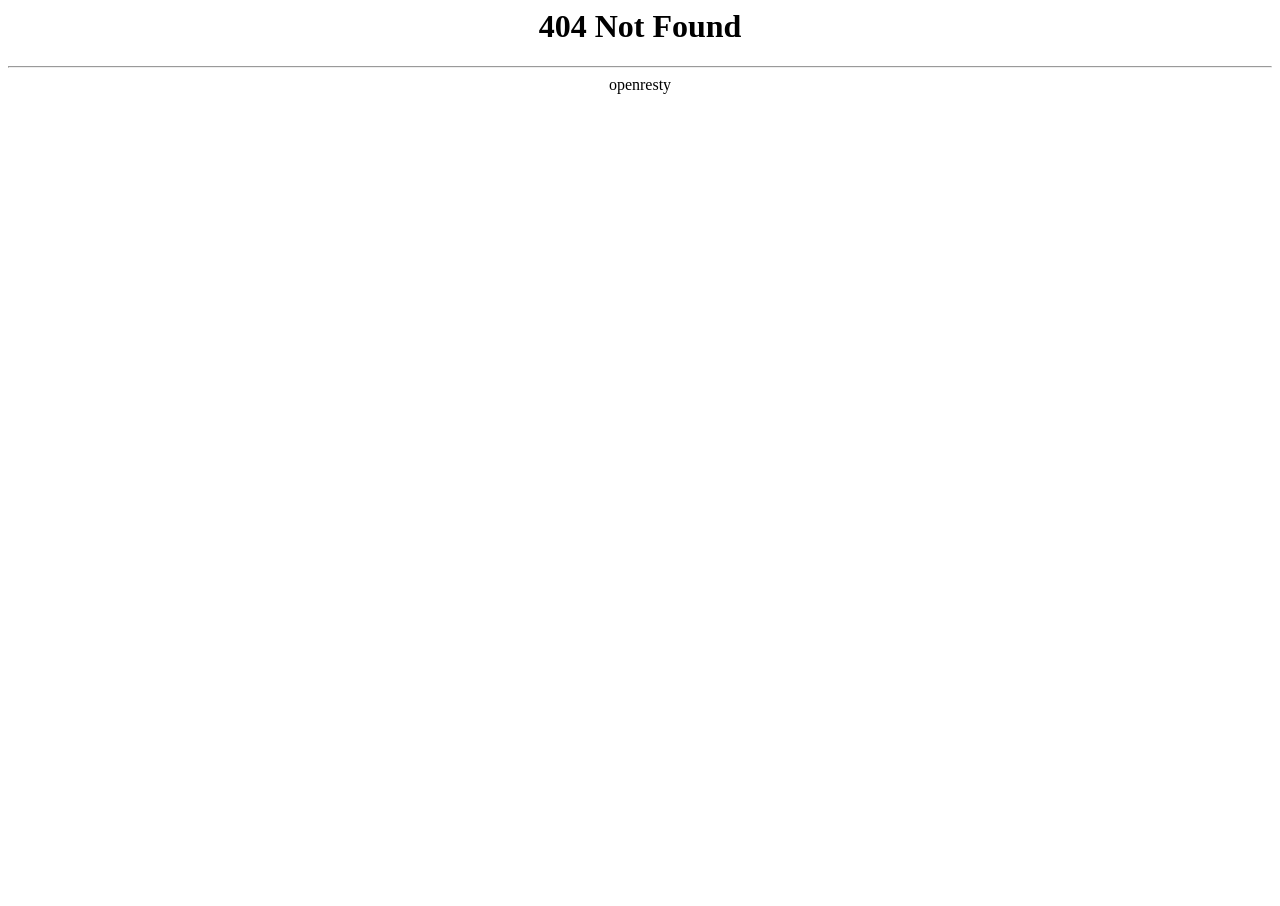Please determine the main heading text of this webpage.

404 Not Found